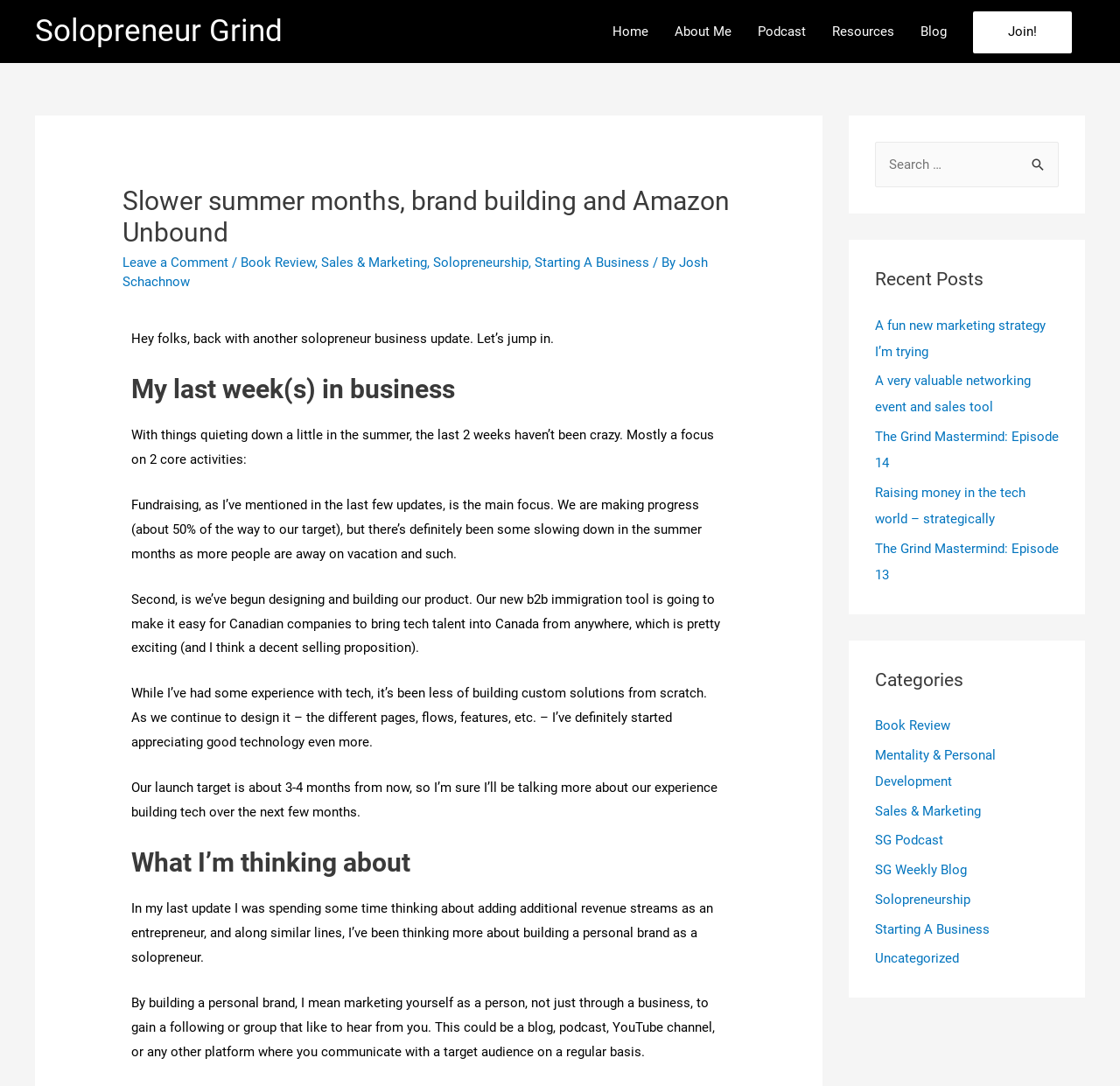Please analyze the image and give a detailed answer to the question:
What is the target launch date for the new product?

I found the answer by reading the sentence 'Our launch target is about 3-4 months from now...' which mentions the expected launch date for the new product.